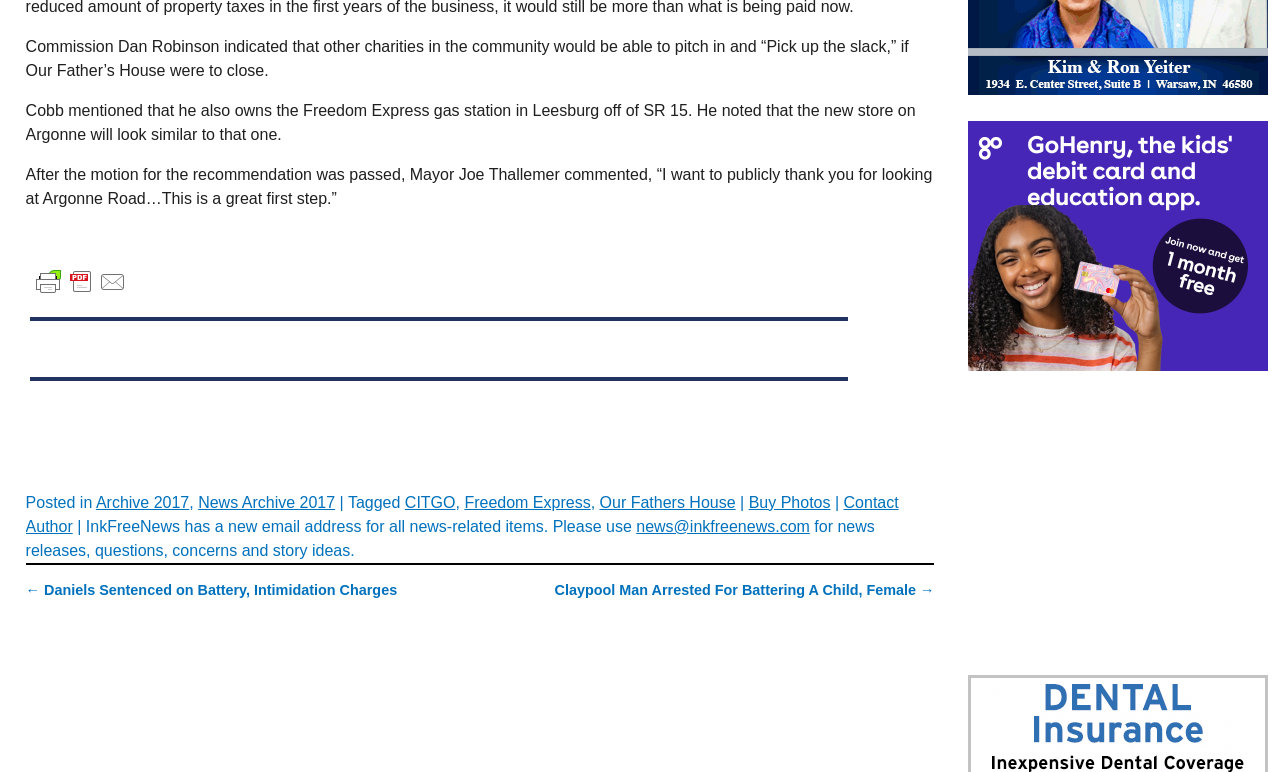What is the name of the gas station mentioned in the article?
We need a detailed and exhaustive answer to the question. Please elaborate.

The article states that 'Cobb mentioned that he also owns the Freedom Express gas station in Leesburg off of SR 15.' This shows that the name of the gas station mentioned in the article is Freedom Express.